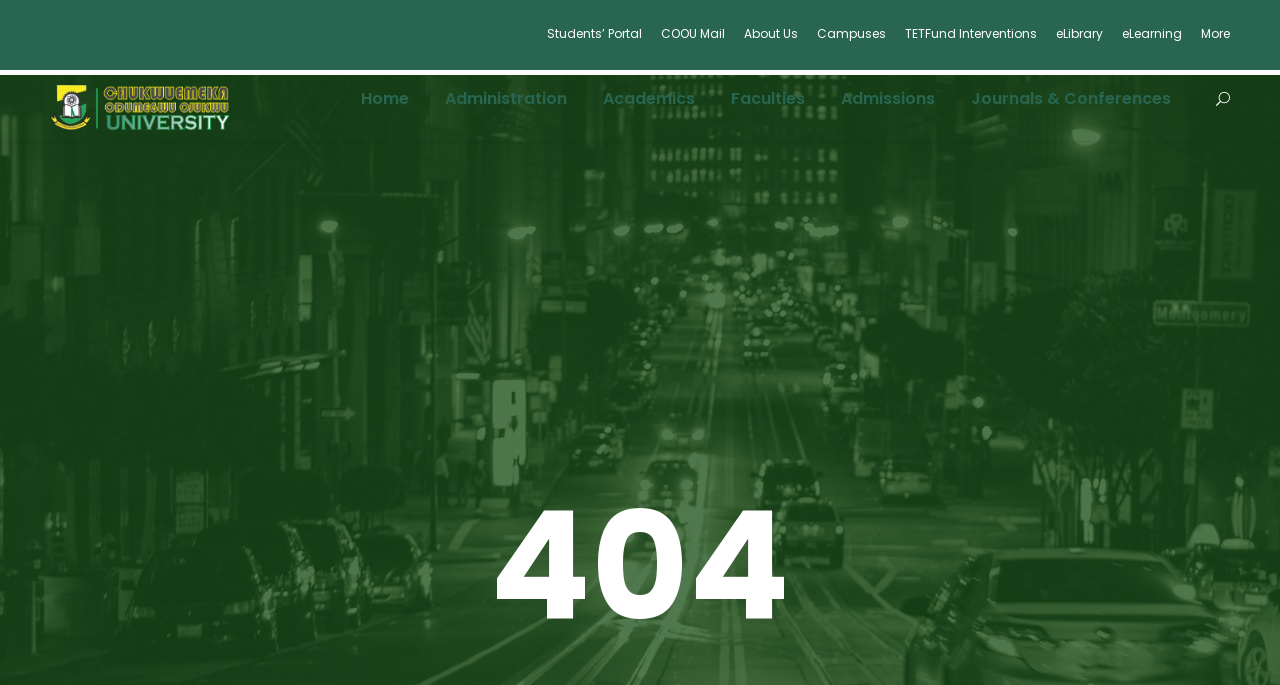Please identify the bounding box coordinates of the area I need to click to accomplish the following instruction: "check about us".

[0.581, 0.036, 0.623, 0.099]